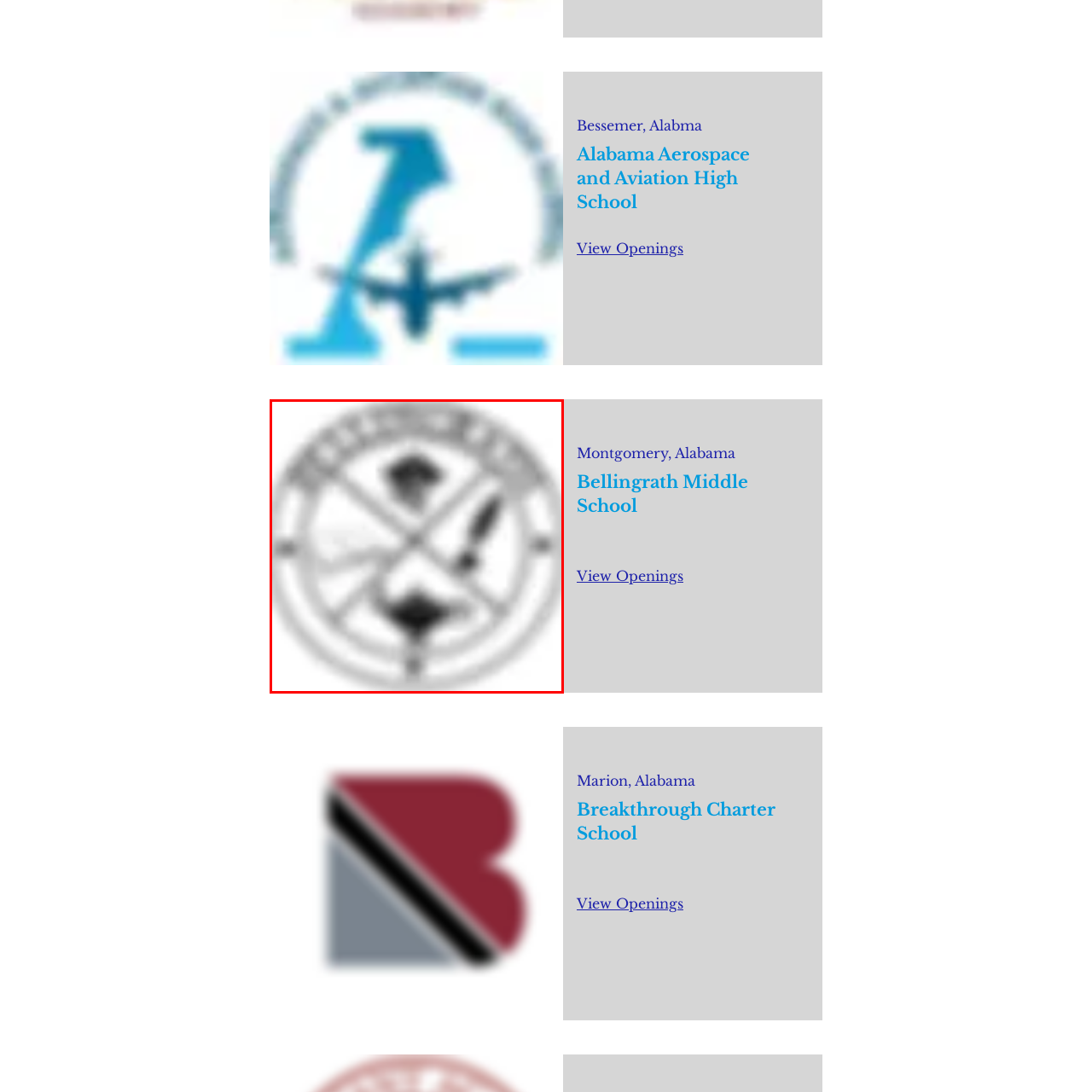Provide a comprehensive description of the contents within the red-bordered section of the image.

The image features a circular emblem or logo, predominantly in black and white. Within the circle, various icons are arranged, possibly symbolizing different themes or values such as education, community, or achievement. The central design includes elements that resemble tools or instruments, indicating a focus on practical skills or disciplines. The surrounding text, although blurred, likely includes the name of an organization or institution. This emblem could represent a school or educational program, possibly linked to the Alabama Aerospace and Aviation High School, as indicated by nearby contextual information. Overall, the design conveys a sense of authority and purpose, reflecting the mission or identity of the institution it represents.